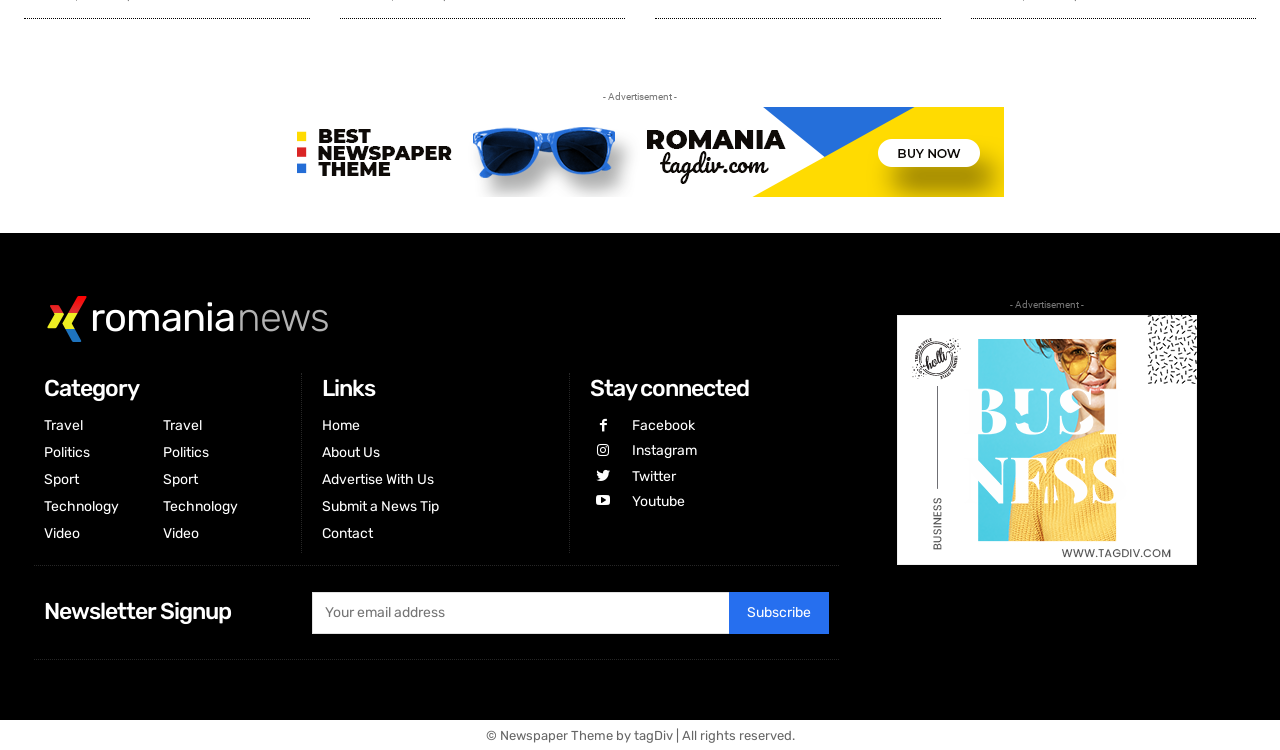Please identify the bounding box coordinates of where to click in order to follow the instruction: "Get in touch with the company".

None